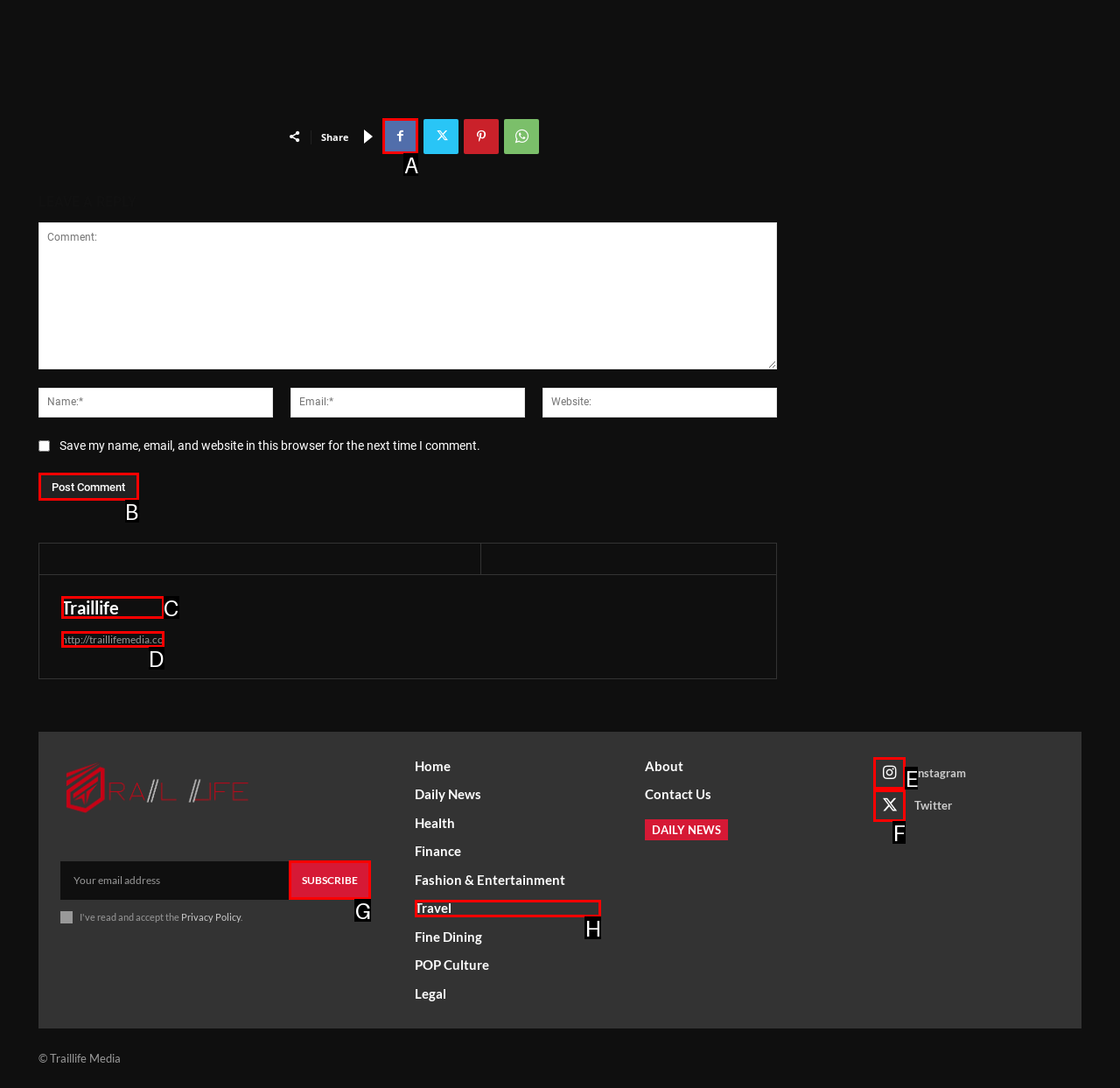Select the correct UI element to complete the task: Search for aberton between 1000 and 1999
Please provide the letter of the chosen option.

None